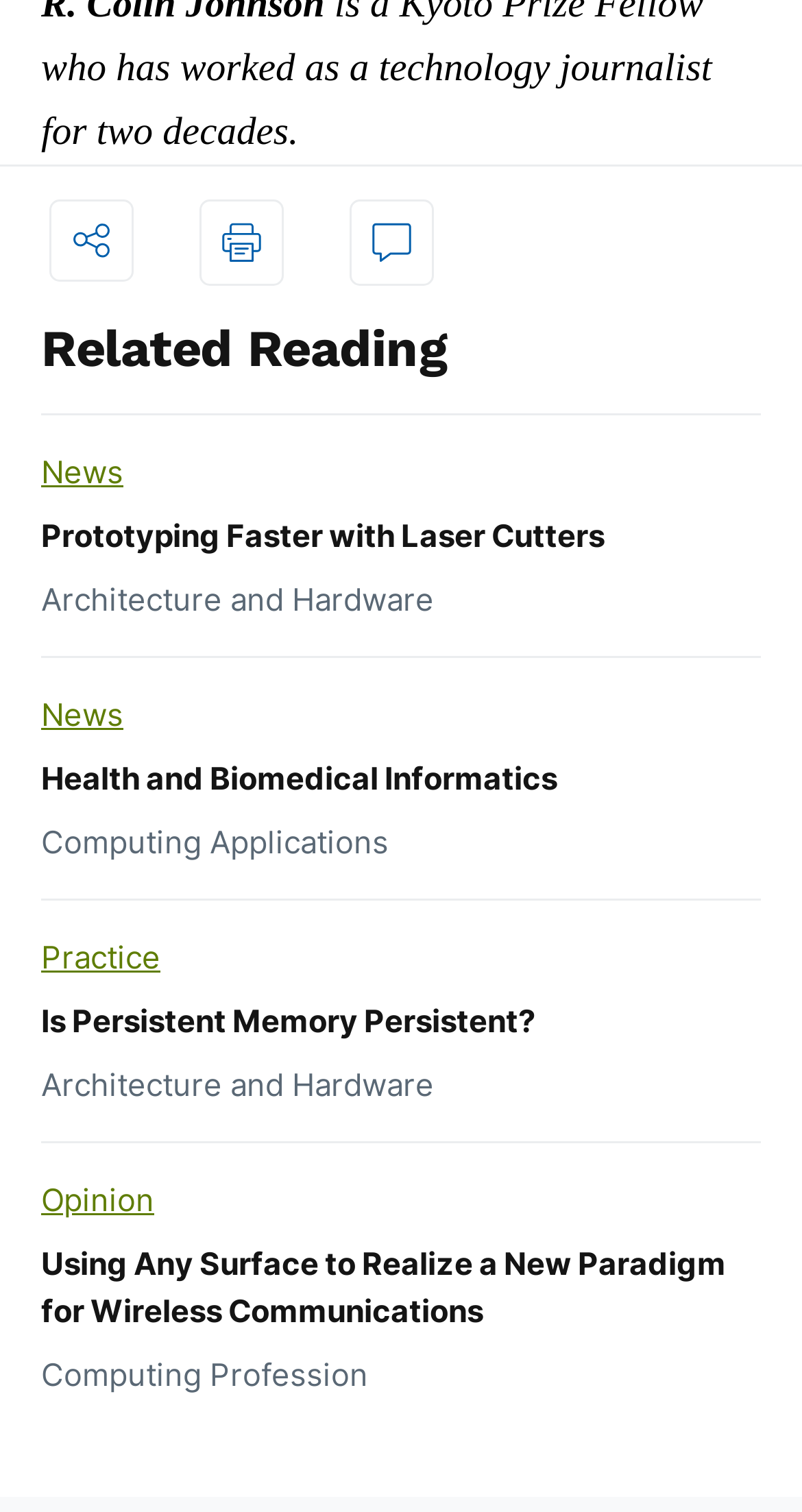Please reply with a single word or brief phrase to the question: 
How many links are in the footer?

3